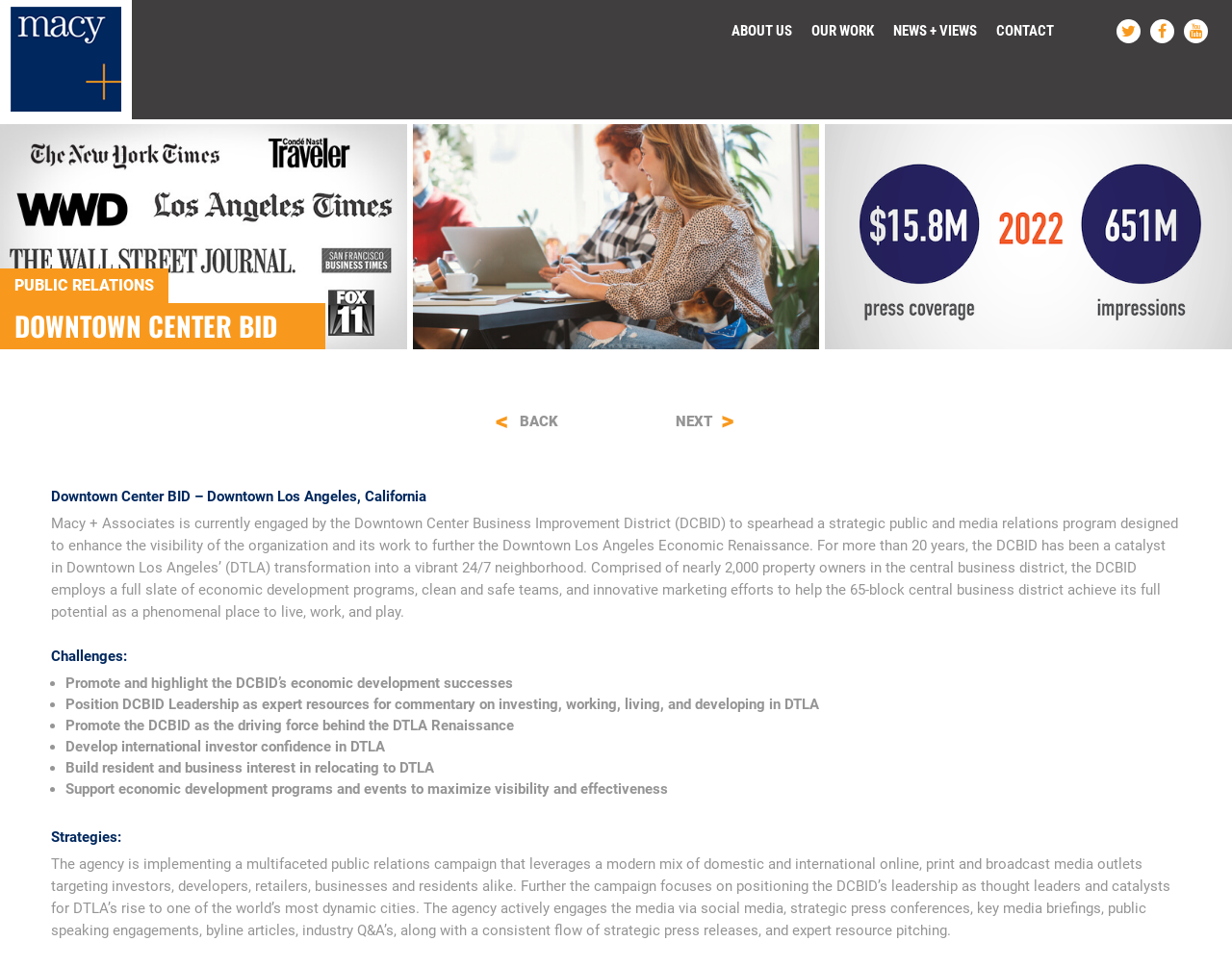Answer the question below in one word or phrase:
What is the name of the business improvement district?

Downtown Center BID